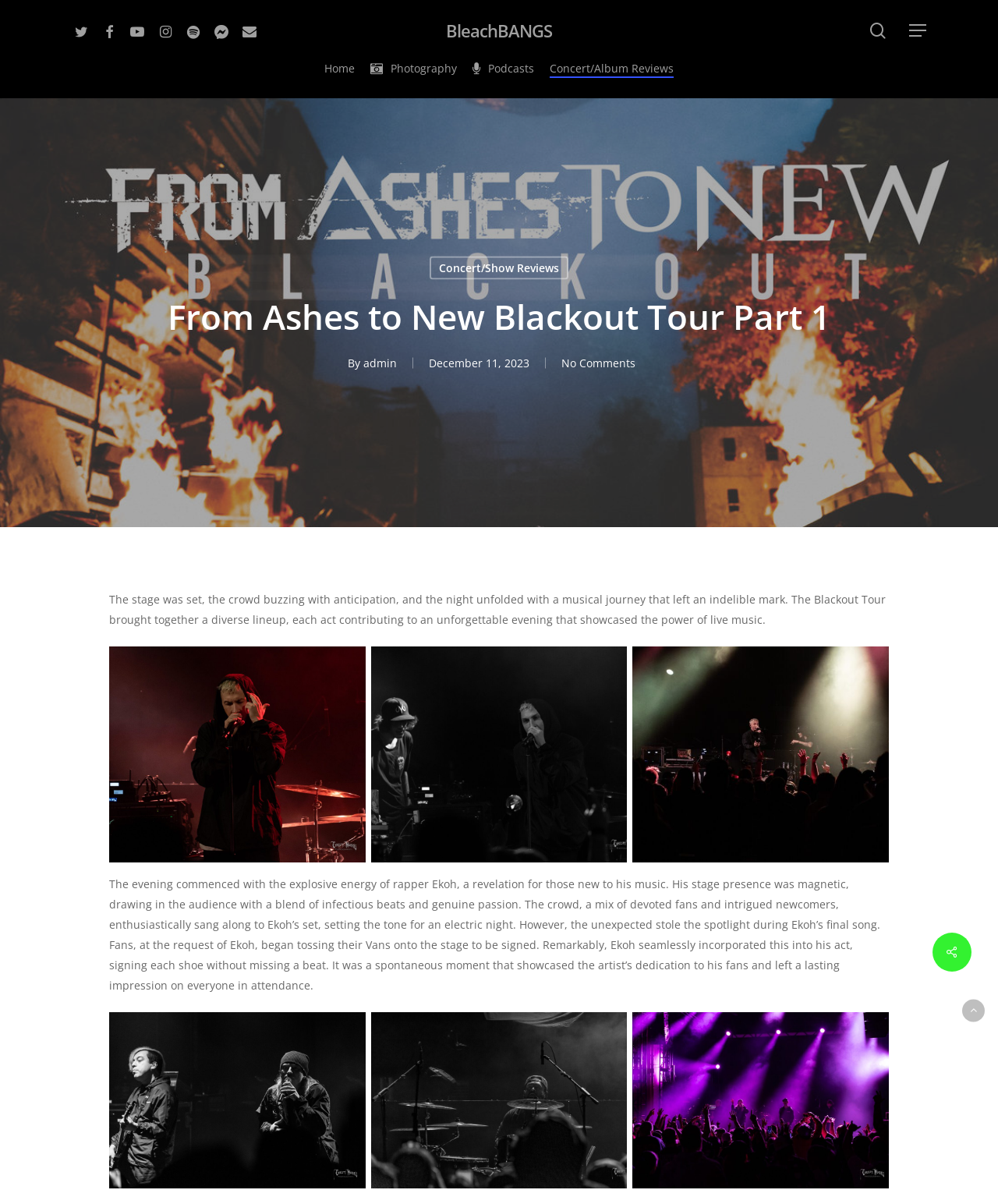Given the element description, predict the bounding box coordinates in the format (top-left x, top-left y, bottom-right x, bottom-right y). Make sure all values are between 0 and 1. Here is the element description: admin

[0.364, 0.295, 0.397, 0.307]